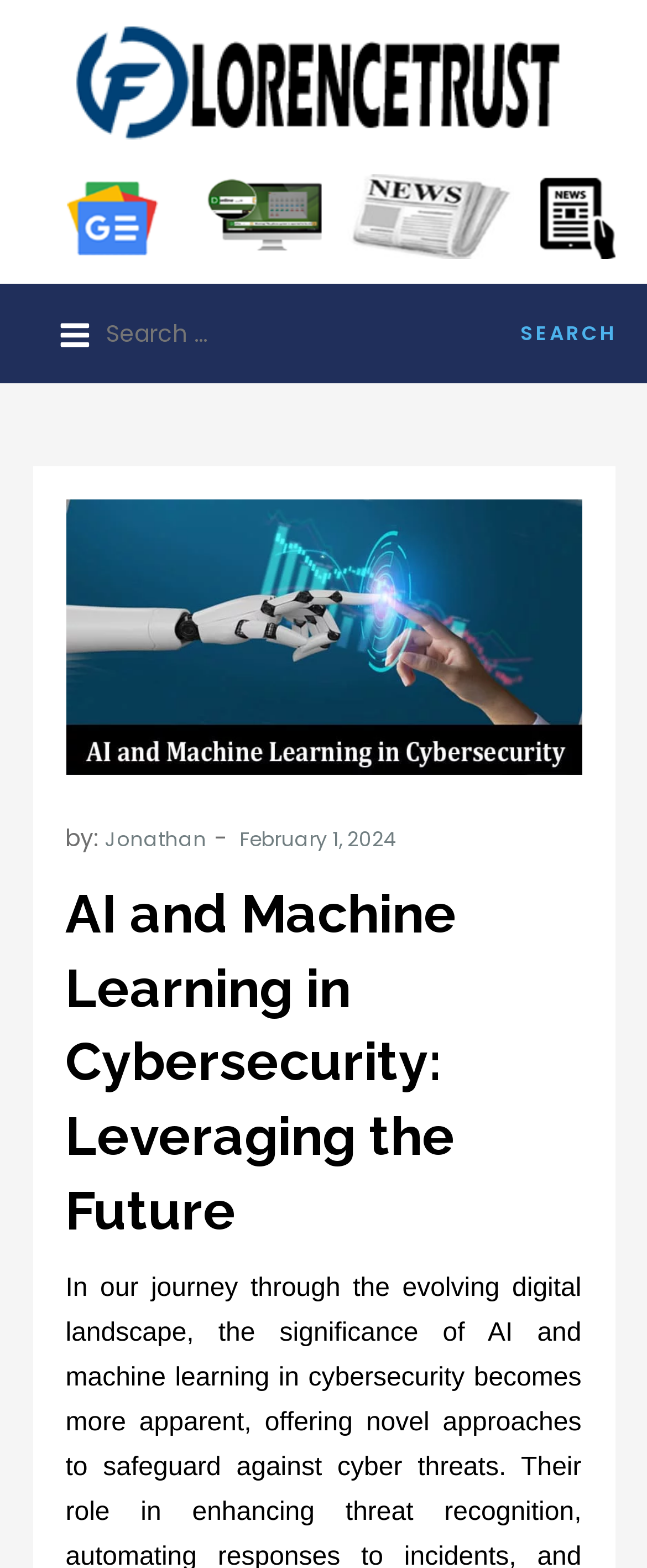Describe all visible elements and their arrangement on the webpage.

The webpage is about AI and Machine Learning in Cybersecurity, with a focus on leveraging the future. At the top-left corner, there is a favicon image with the text "Fevicon lorencentrust". Next to it, on the top-right side, there is a header advertisement image. Below the favicon, there is a button to expand the primary menu, and a search bar with a placeholder text "Search for:". The search bar has a search button on the right side with the text "SEARCH".

Below the search bar, there is a large image related to AI and Machine Learning in Cybersecurity, with a caption "by: Jonathan" and a publication date "February 1, 2024" on the bottom-left side of the image. The main content of the webpage is headed by a title "AI and Machine Learning in Cybersecurity: Leveraging the Future", which takes up a significant portion of the page.